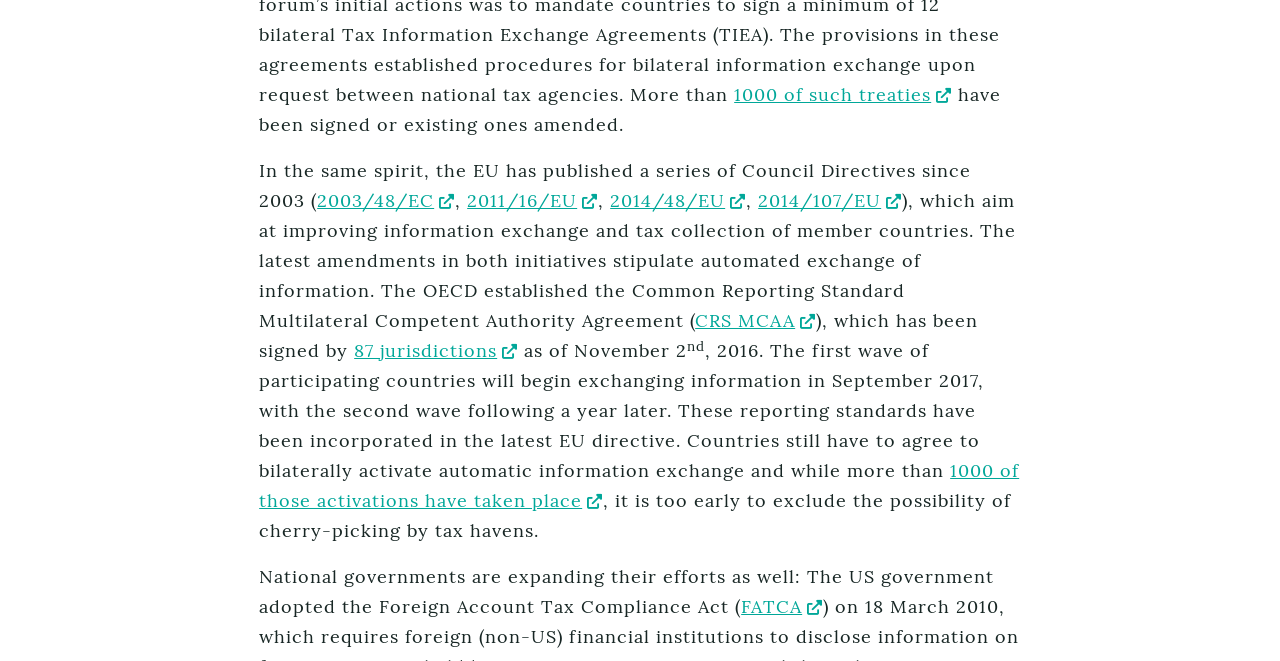How many Council Directives are mentioned?
Using the details shown in the screenshot, provide a comprehensive answer to the question.

The webpage mentions four Council Directives: 2003/48/EC, 2011/16/EU, 2014/48/EU, and 2014/107/EU, which are linked and described in the text.